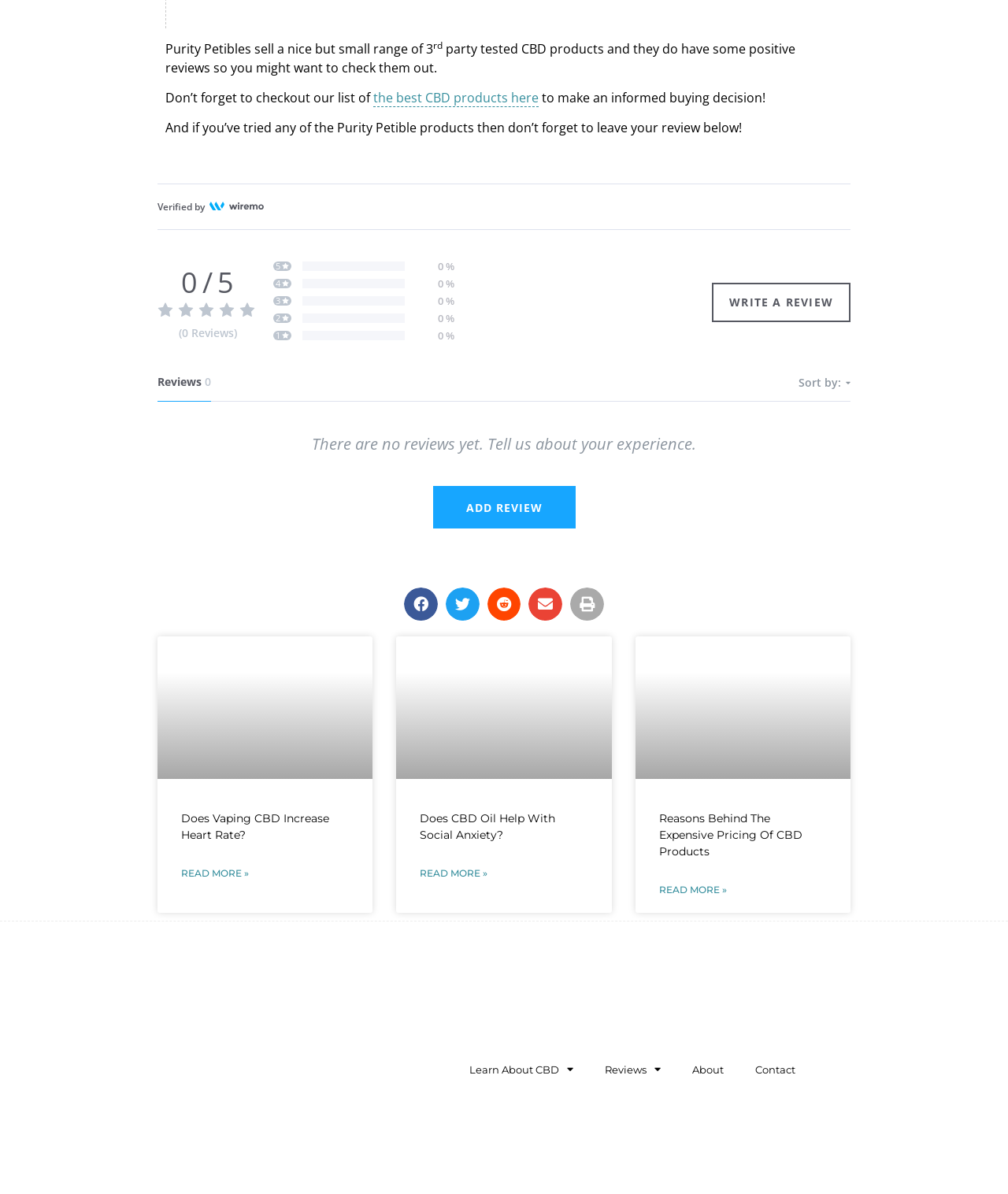What is the rating of Purity Petibles?
Look at the screenshot and respond with one word or a short phrase.

5